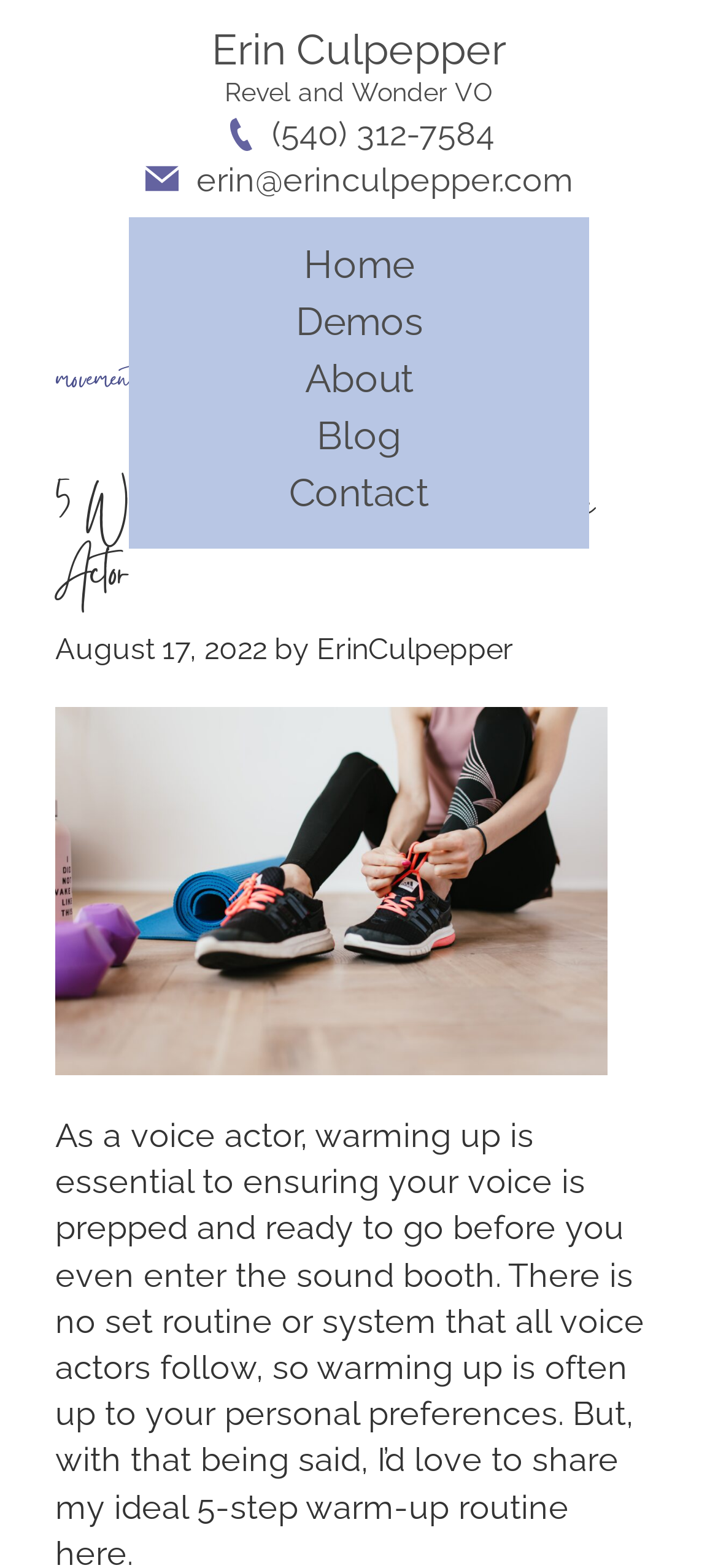Determine the bounding box coordinates of the UI element that matches the following description: "(540) 312-7584". The coordinates should be four float numbers between 0 and 1 in the format [left, top, right, bottom].

[0.312, 0.075, 0.688, 0.096]